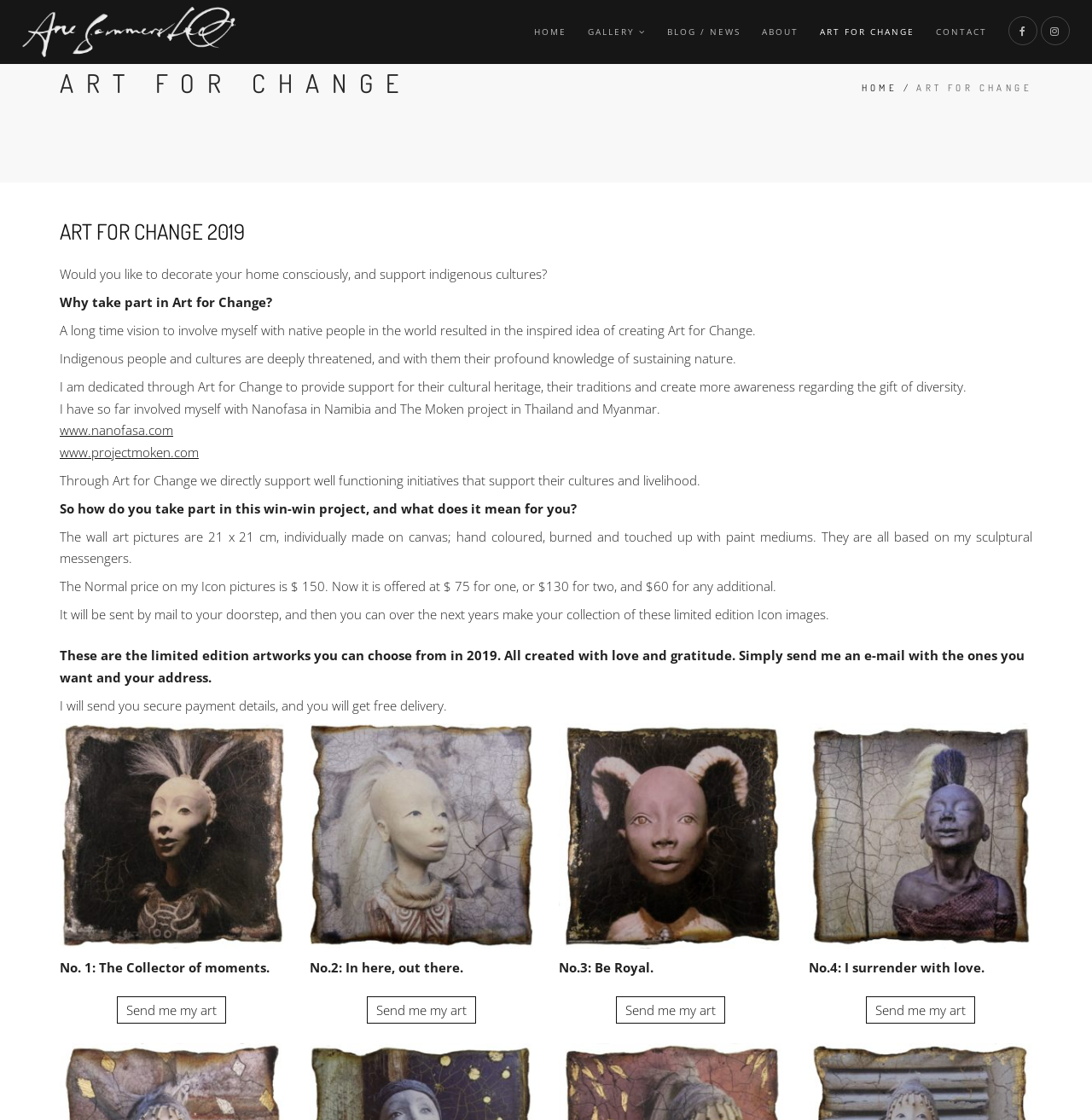Articulate a complete and detailed caption of the webpage elements.

The webpage is about Art for Change, a project by Ane Sommerstad that aims to support indigenous cultures and provide awareness about the importance of diversity. At the top of the page, there is a navigation menu with links to HOME, GALLERY, BLOG/NEWS, ABOUT, ART FOR CHANGE, CONTACT, and two social media icons.

Below the navigation menu, there is a heading that reads "ART FOR CHANGE" in a prominent font. Underneath, there is a brief introduction to the project, explaining its purpose and goals. The introduction is followed by a series of paragraphs that provide more information about the project, including Ane Sommerstad's vision and involvement with indigenous cultures.

On the left side of the page, there are four figures, each containing an image of a unique artwork. The images are accompanied by captions that describe each artwork, such as "No. 1: The Collector of moments." Below each image, there is a link that allows users to send a request to receive the artwork.

Throughout the page, there are several links to external websites, including www.nanofasa.com and www.projectmoken.com, which are initiatives that support indigenous cultures. The page also provides information about the pricing and availability of the artworks, as well as instructions on how to purchase them.

Overall, the webpage is dedicated to promoting Art for Change and its mission to support indigenous cultures and raise awareness about the importance of diversity.